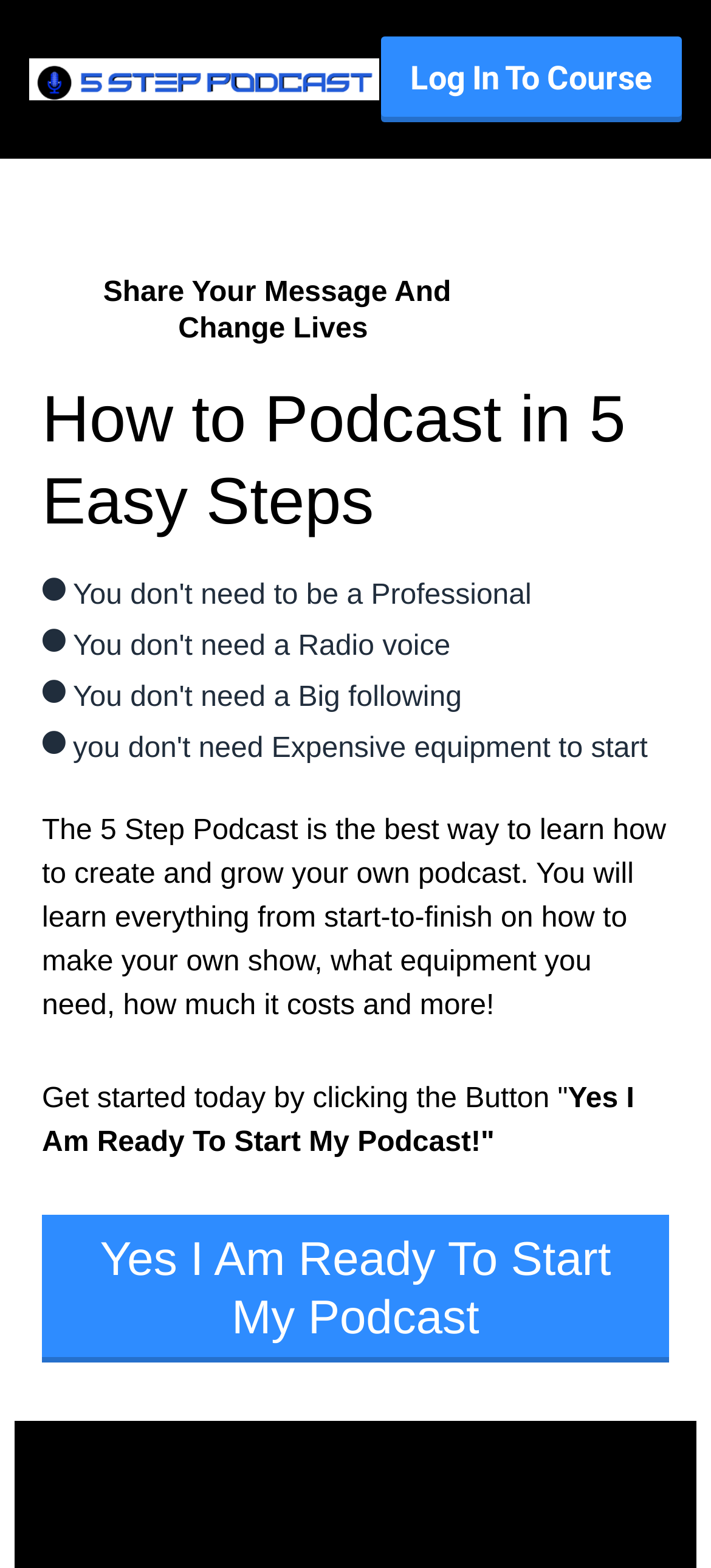What are the benefits of podcasting?
Provide a fully detailed and comprehensive answer to the question.

According to the webpage, podcasting allows users to share their message and change lives, implying that podcasting has the potential to make a positive impact on others.